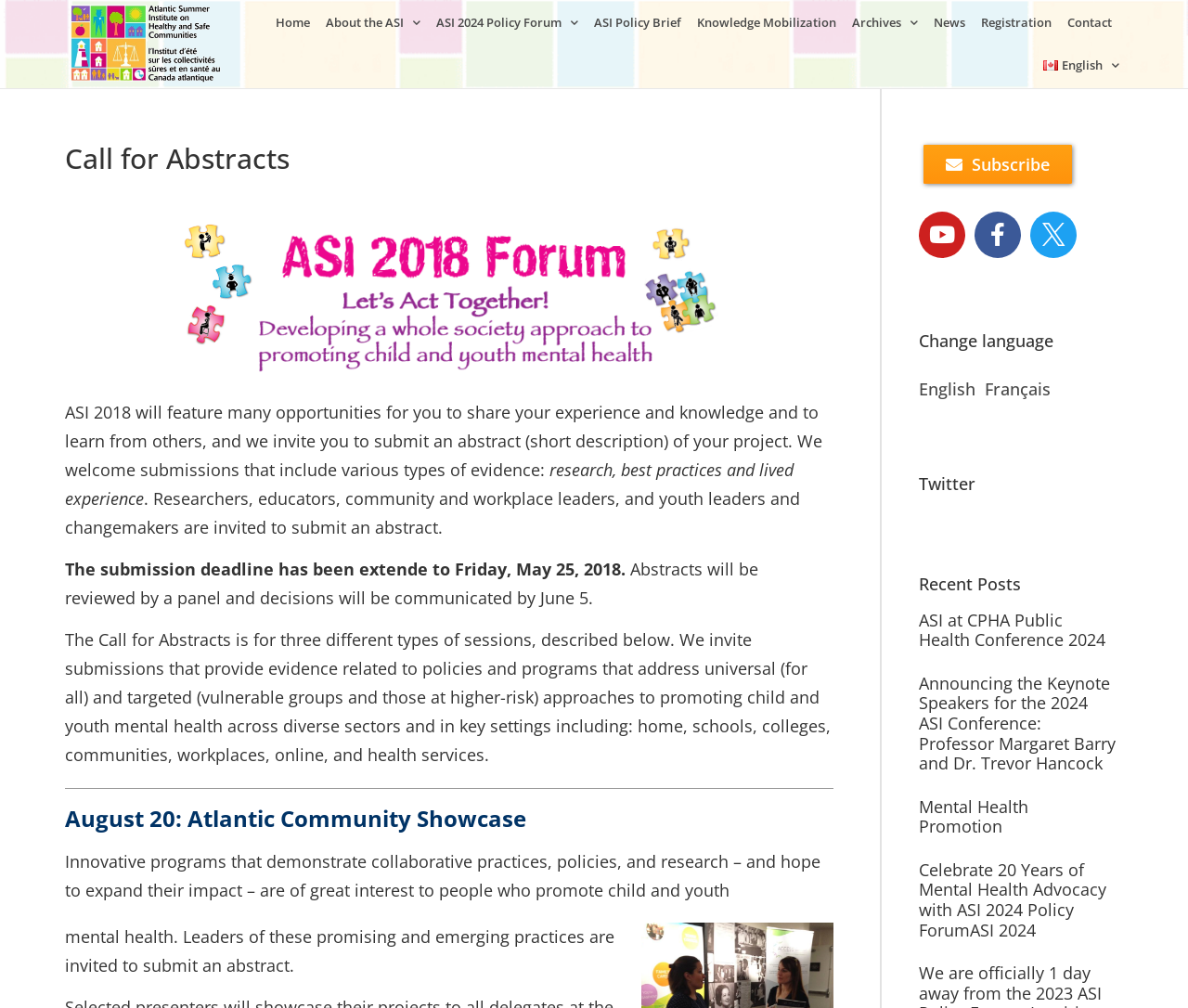What are the three types of sessions for which abstracts can be submitted?
Give a comprehensive and detailed explanation for the question.

The webpage mentions that the Call for Abstracts is for three different types of sessions, but it does not specify what those types are.